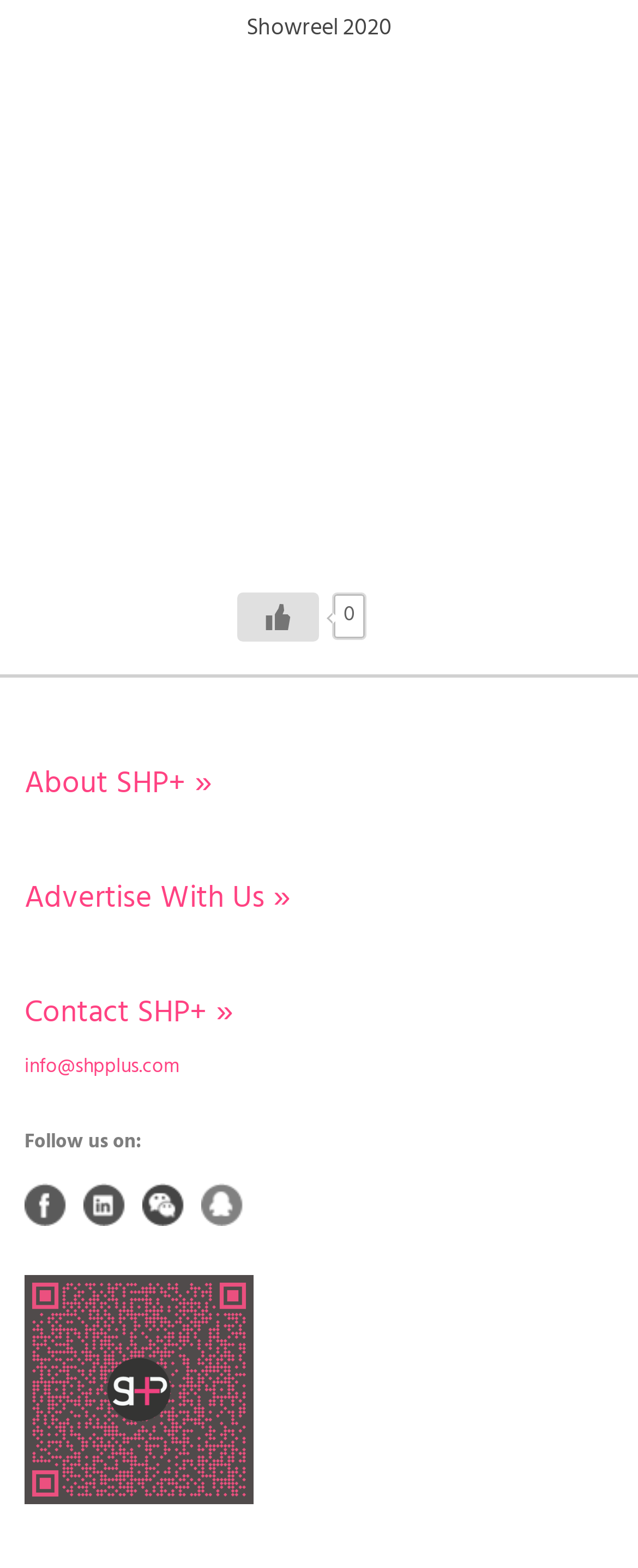Find the bounding box coordinates of the area that needs to be clicked in order to achieve the following instruction: "Go to About SHP+". The coordinates should be specified as four float numbers between 0 and 1, i.e., [left, top, right, bottom].

[0.038, 0.484, 0.332, 0.516]